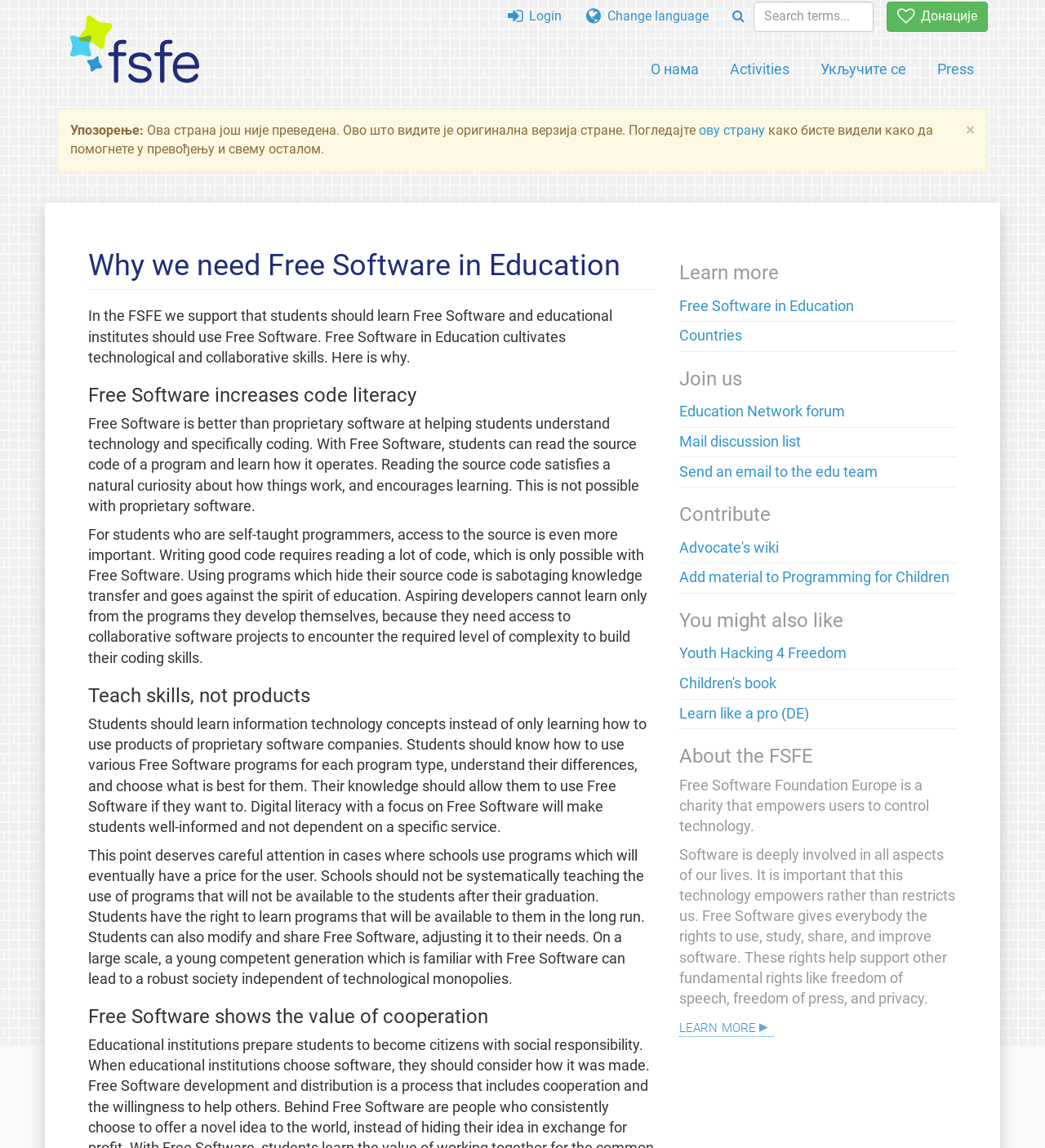Identify the bounding box coordinates of the region I need to click to complete this instruction: "Search for something".

[0.721, 0.001, 0.836, 0.028]